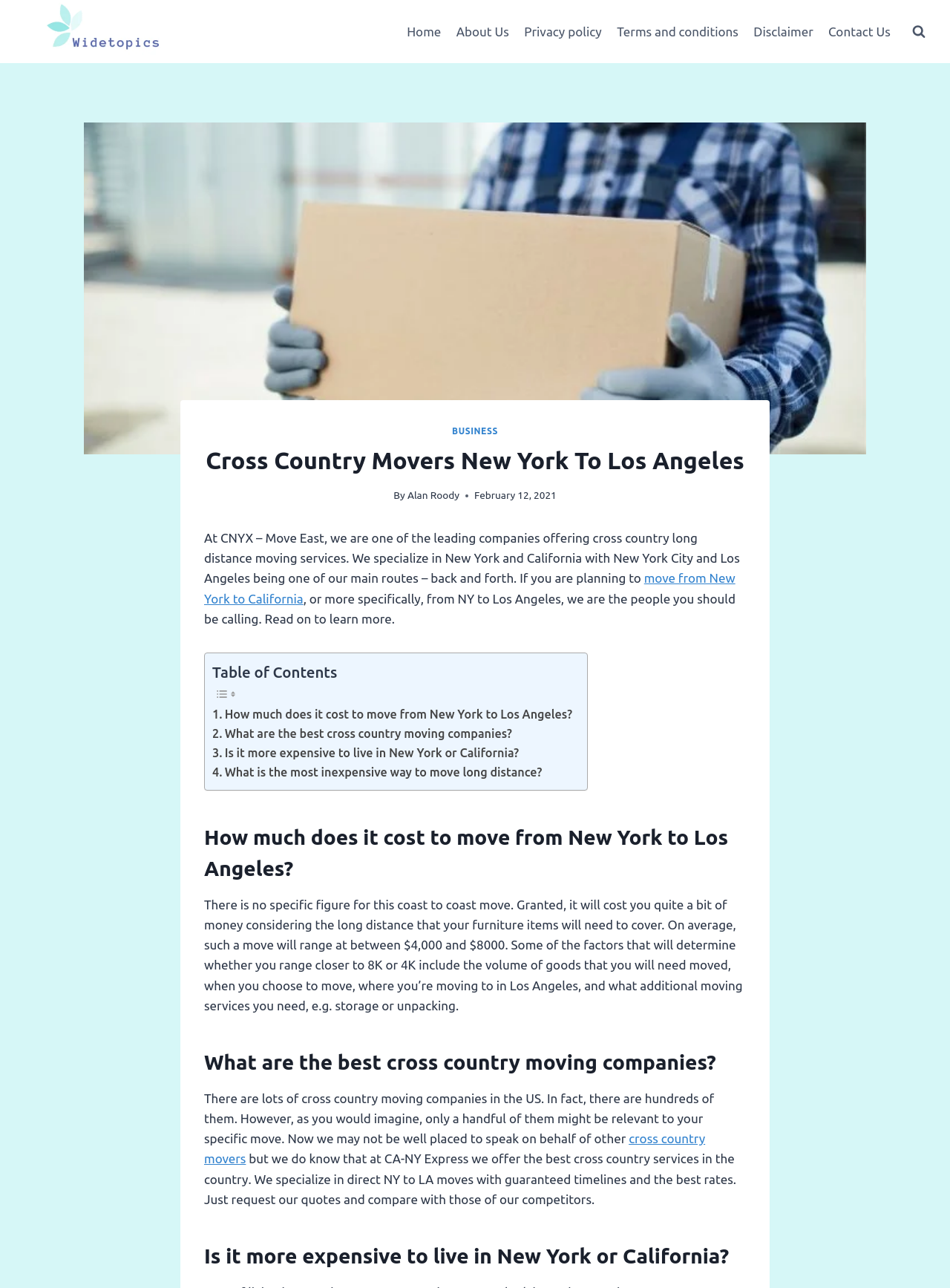Identify the bounding box coordinates of the element that should be clicked to fulfill this task: "View the search form". The coordinates should be provided as four float numbers between 0 and 1, i.e., [left, top, right, bottom].

[0.953, 0.014, 0.981, 0.035]